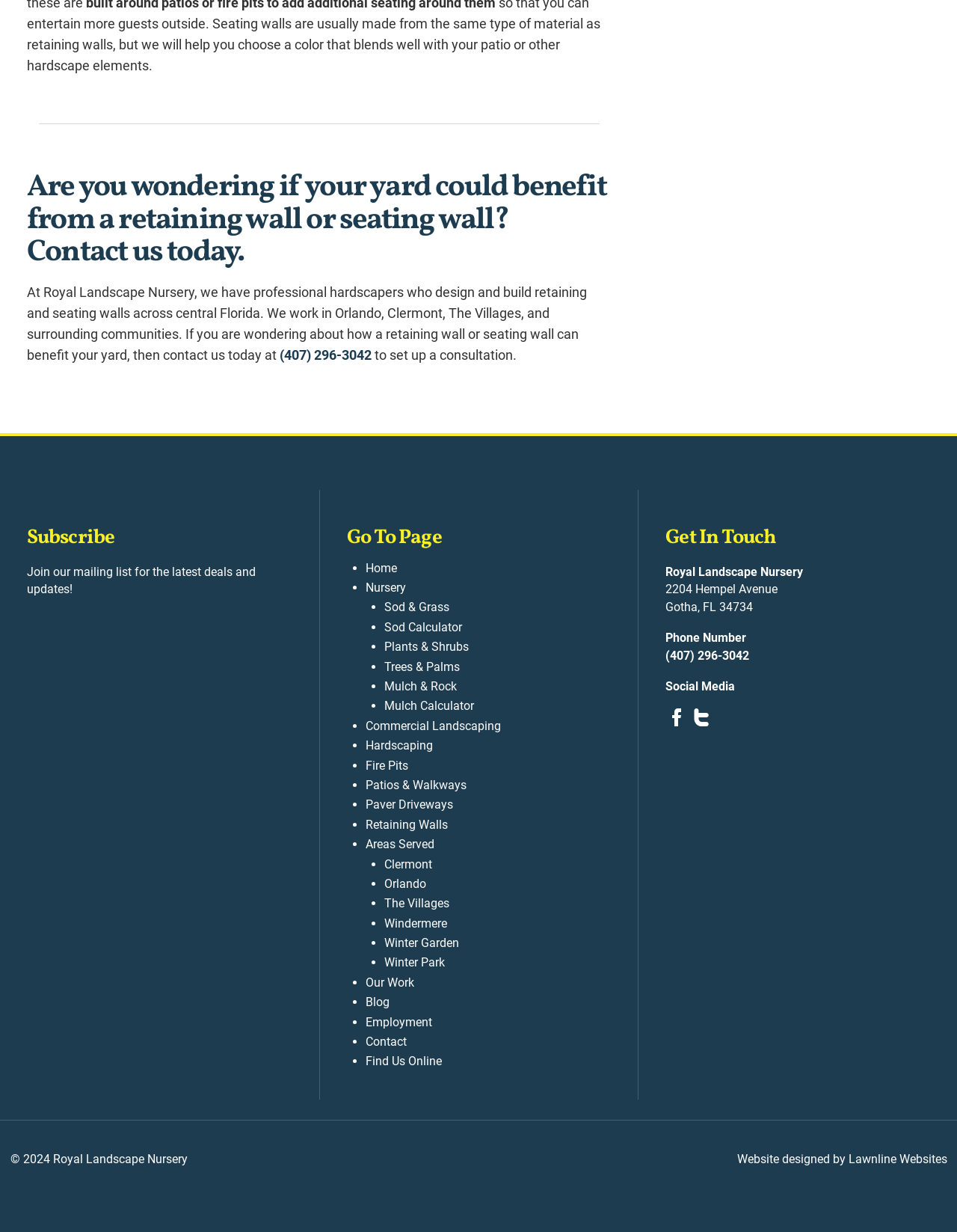What is the purpose of the website?
Using the image as a reference, answer with just one word or a short phrase.

To provide information about Royal Landscape Nursery